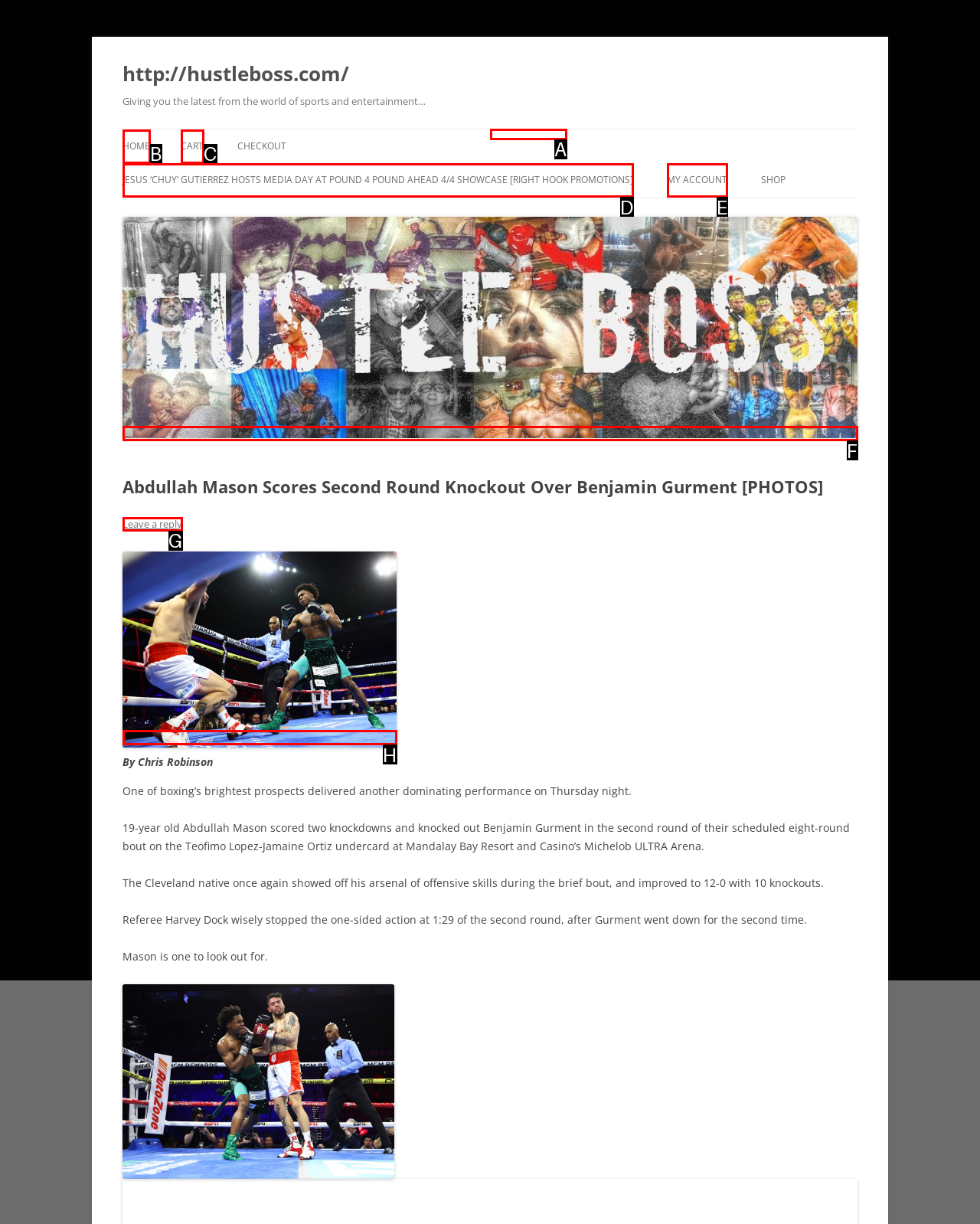Match the description: Skip to content to the correct HTML element. Provide the letter of your choice from the given options.

A